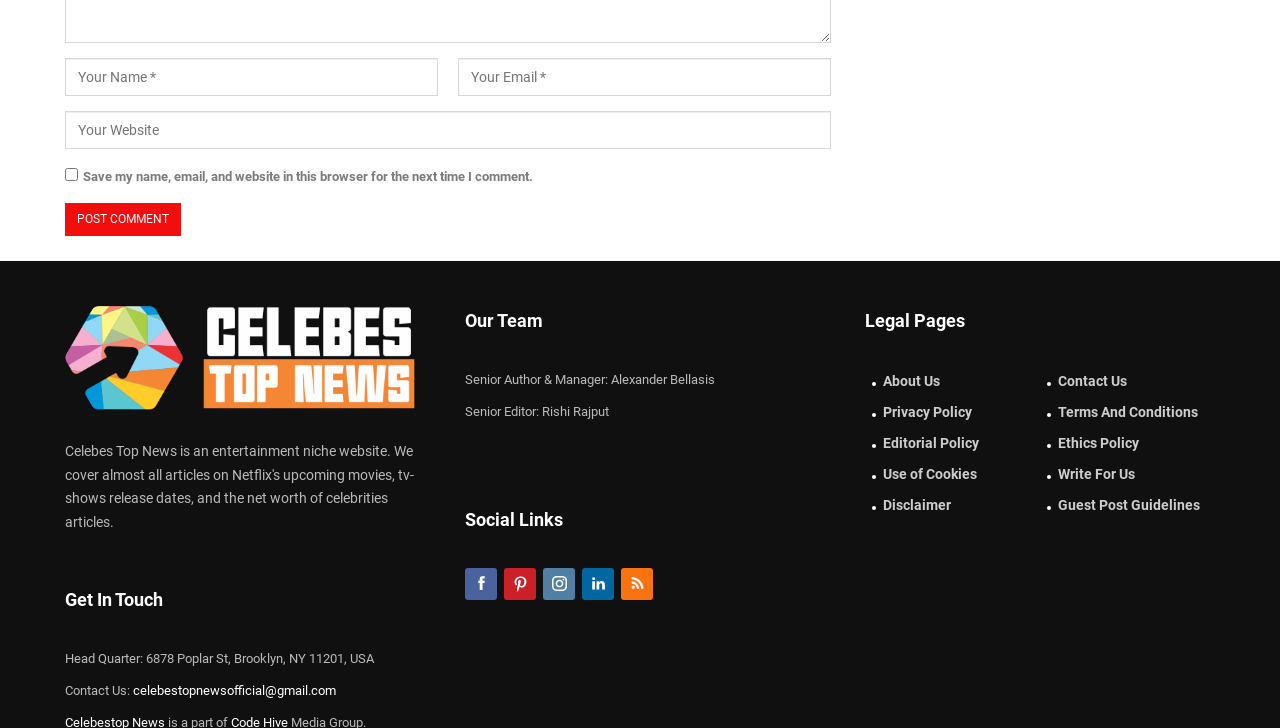Could you provide the bounding box coordinates for the portion of the screen to click to complete this instruction: "Contact us via email"?

[0.104, 0.938, 0.262, 0.959]